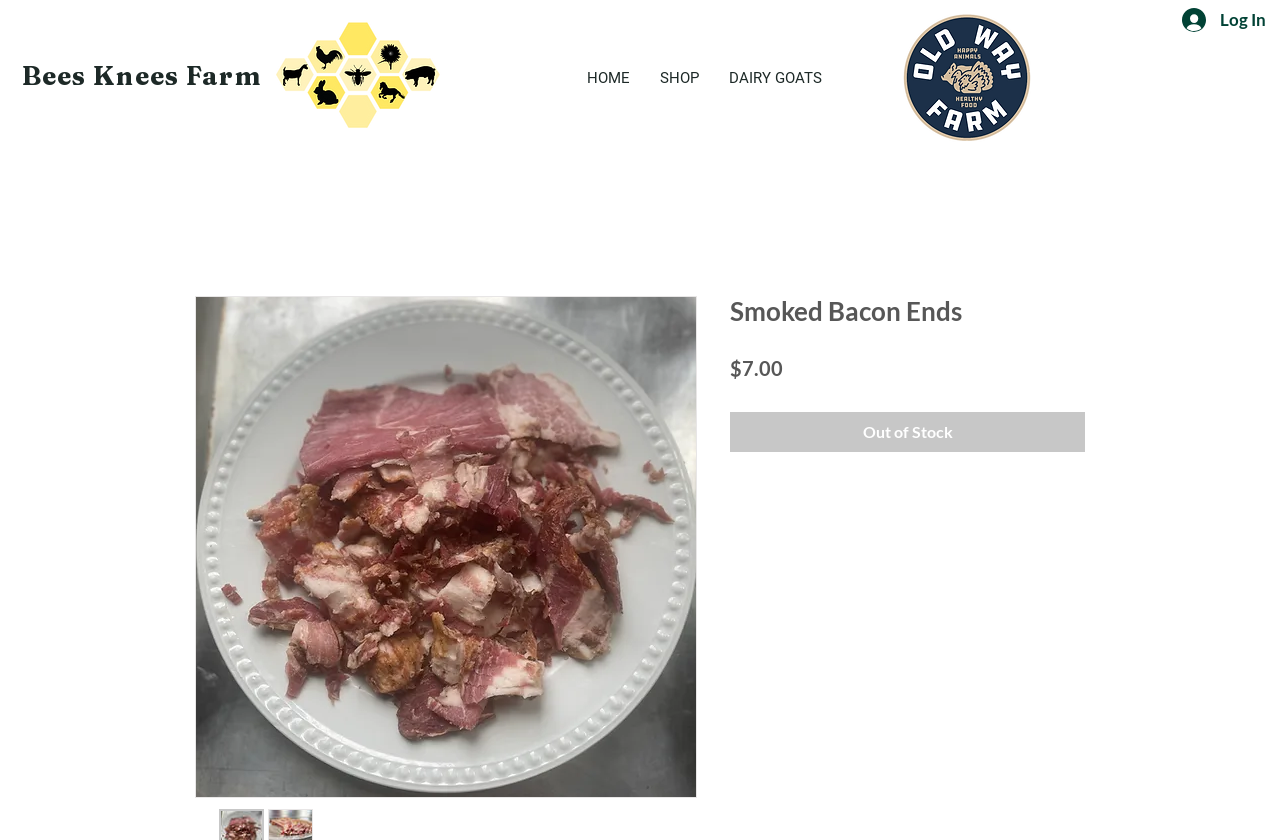Is the Smoked Bacon Ends product in stock?
Please describe in detail the information shown in the image to answer the question.

I determined that the Smoked Bacon Ends product is out of stock by noticing the 'Out of Stock' button, which is disabled and has an assertive tone.